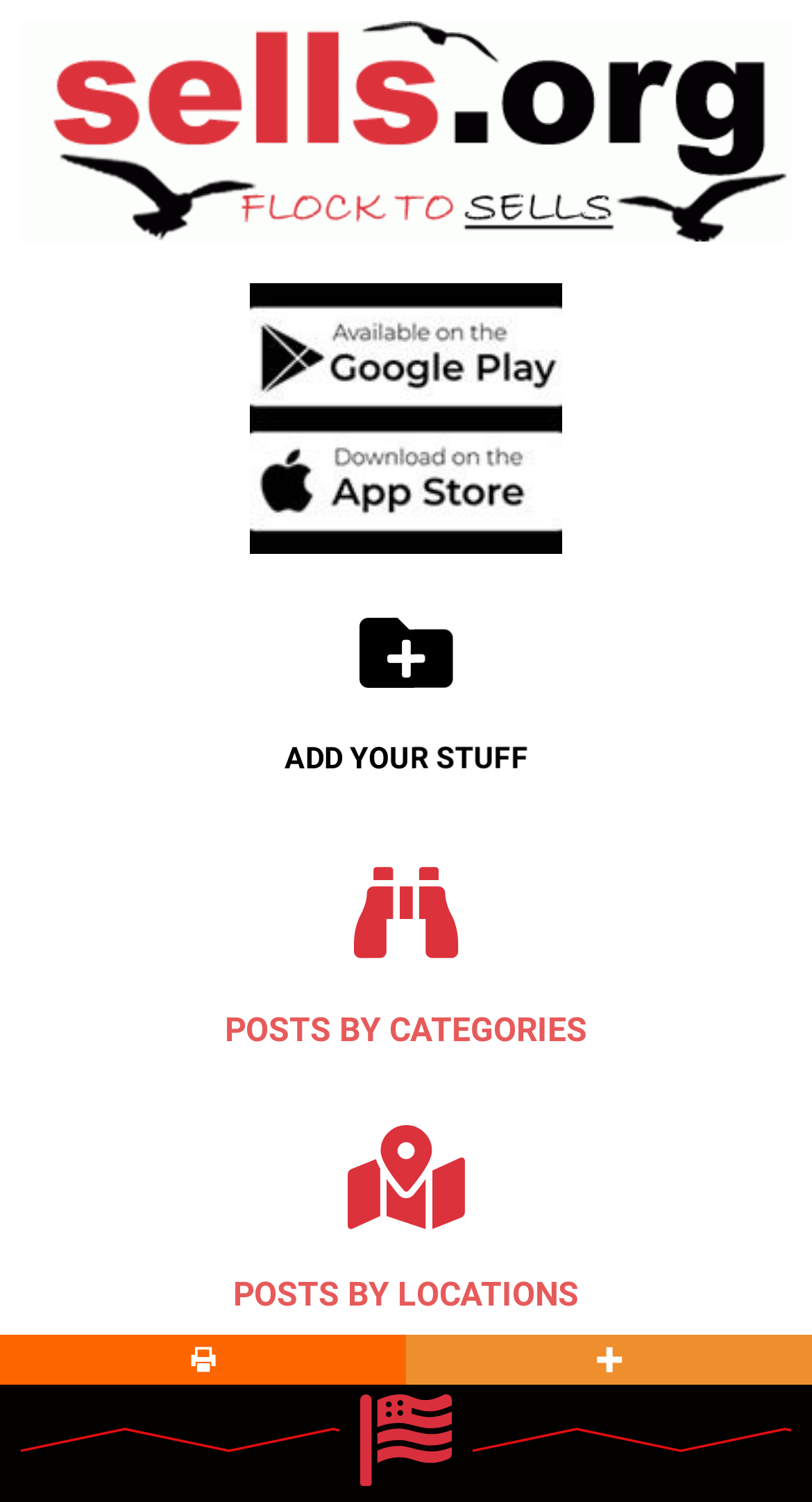Where is the 'Print' button located? From the image, respond with a single word or brief phrase.

Bottom left